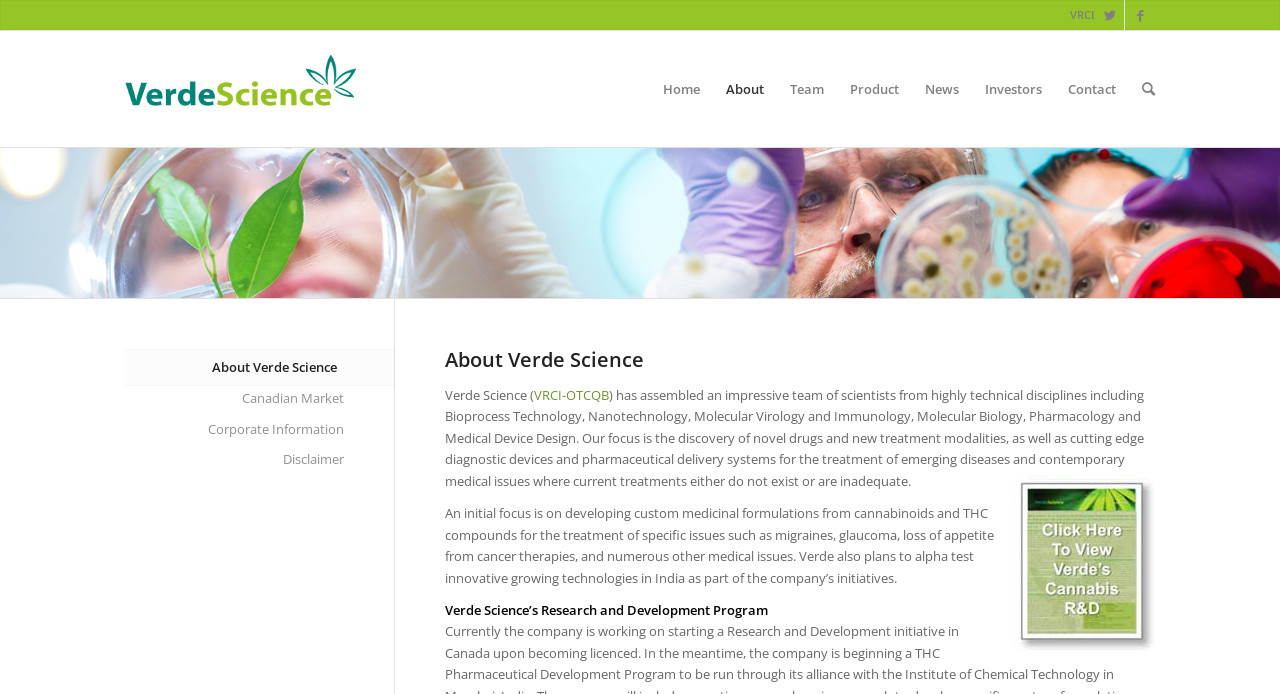Can you extract the primary headline text from the webpage?

About Verde Science